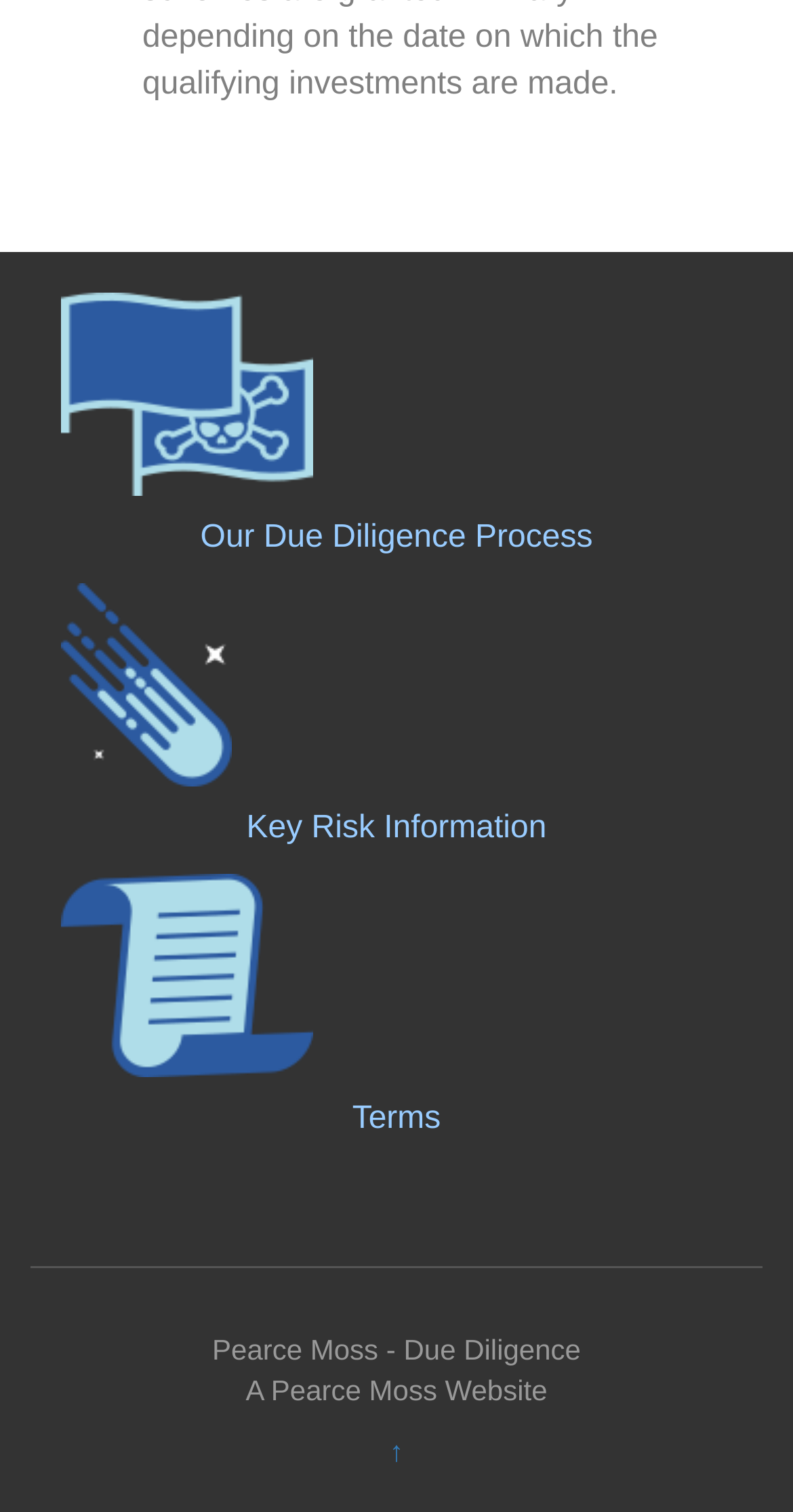Use one word or a short phrase to answer the question provided: 
Where is the '↑' link located?

At the bottom